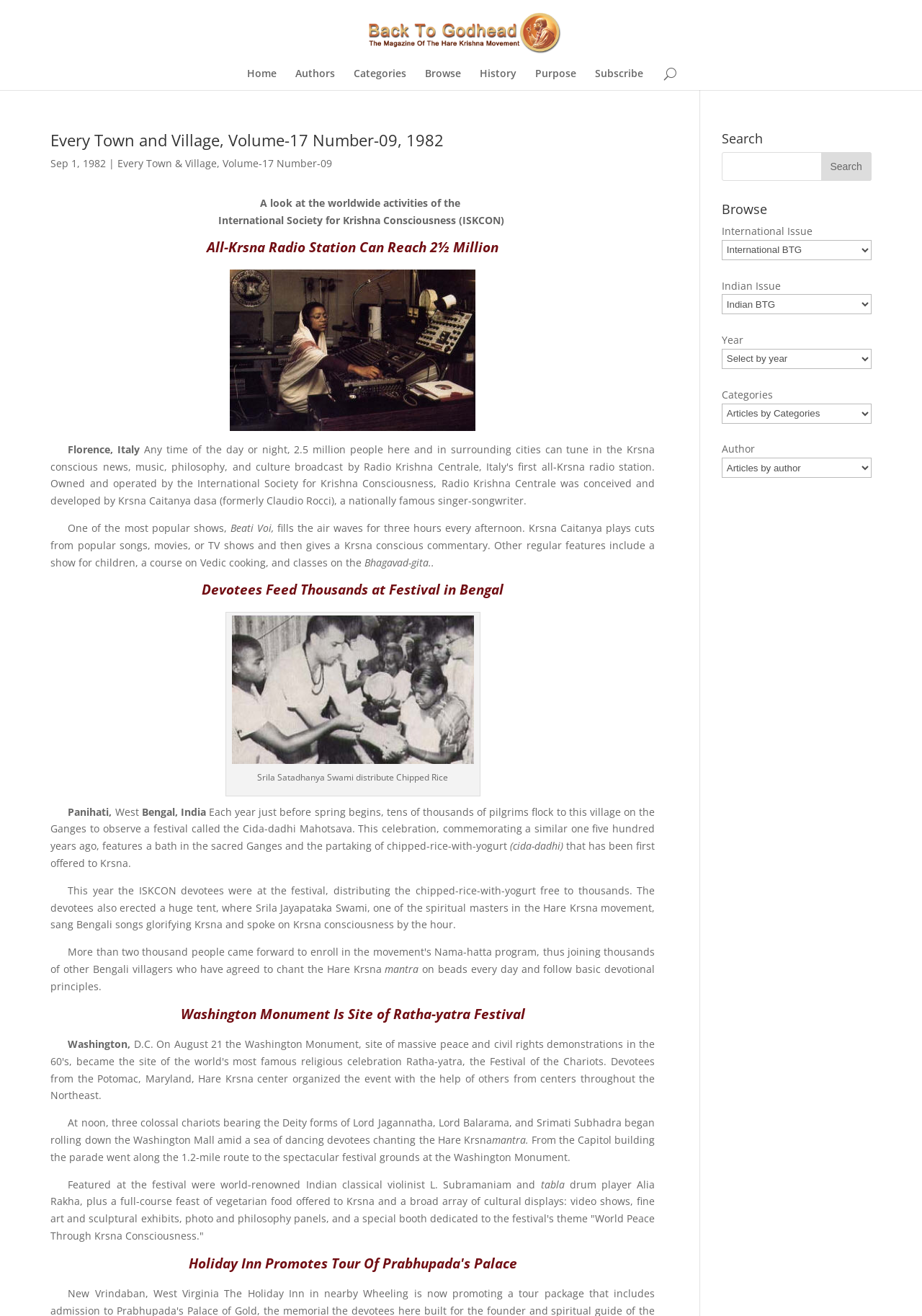Determine the bounding box coordinates of the element that should be clicked to execute the following command: "Select a year from the dropdown menu".

[0.783, 0.265, 0.945, 0.28]